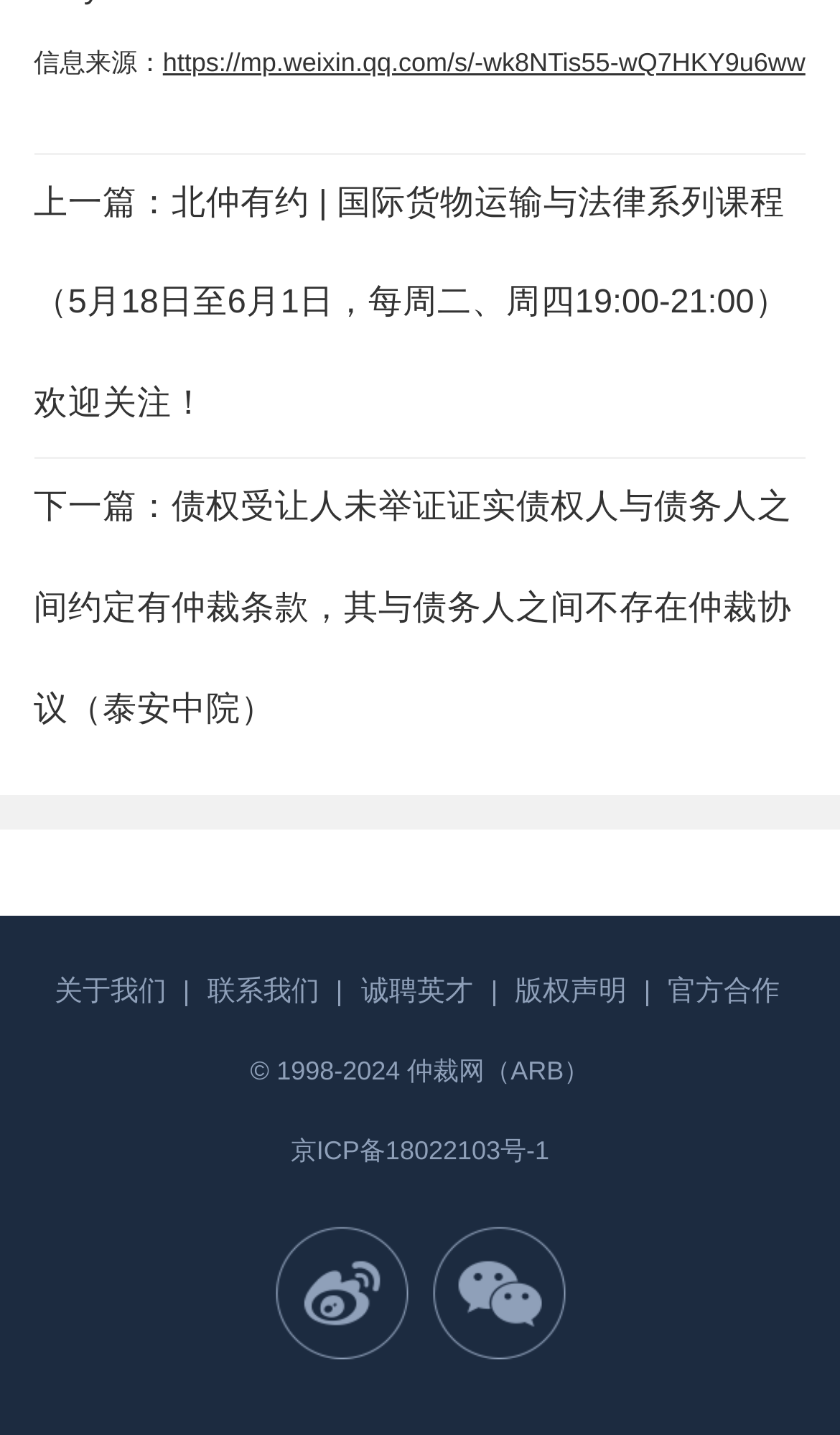Can you specify the bounding box coordinates for the region that should be clicked to fulfill this instruction: "go to the about us page".

[0.065, 0.679, 0.198, 0.702]